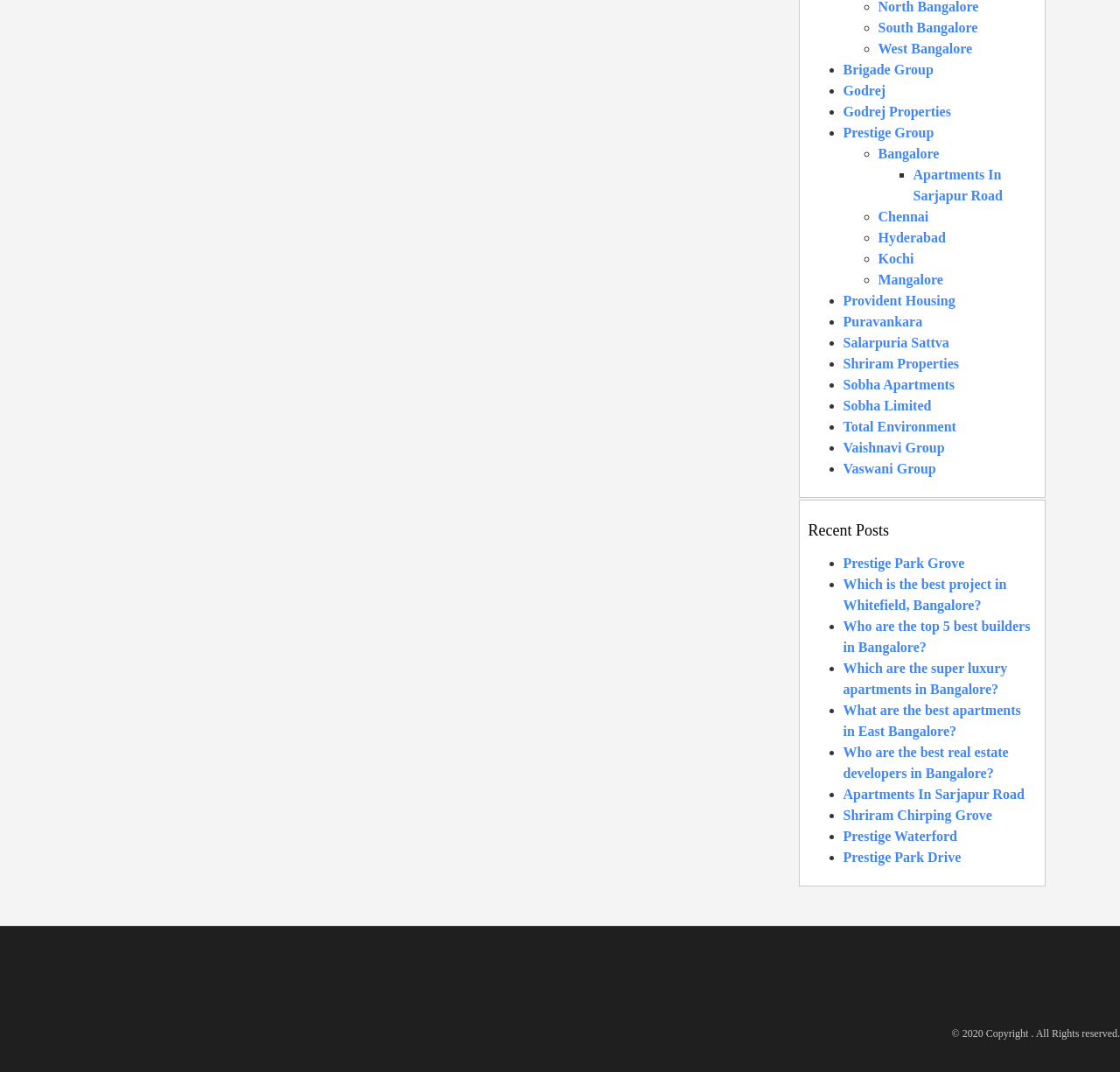Based on the element description Godrej Properties, identify the bounding box coordinates for the UI element. The coordinates should be in the format (top-left x, top-left y, bottom-right x, bottom-right y) and within the 0 to 1 range.

[0.753, 0.097, 0.849, 0.111]